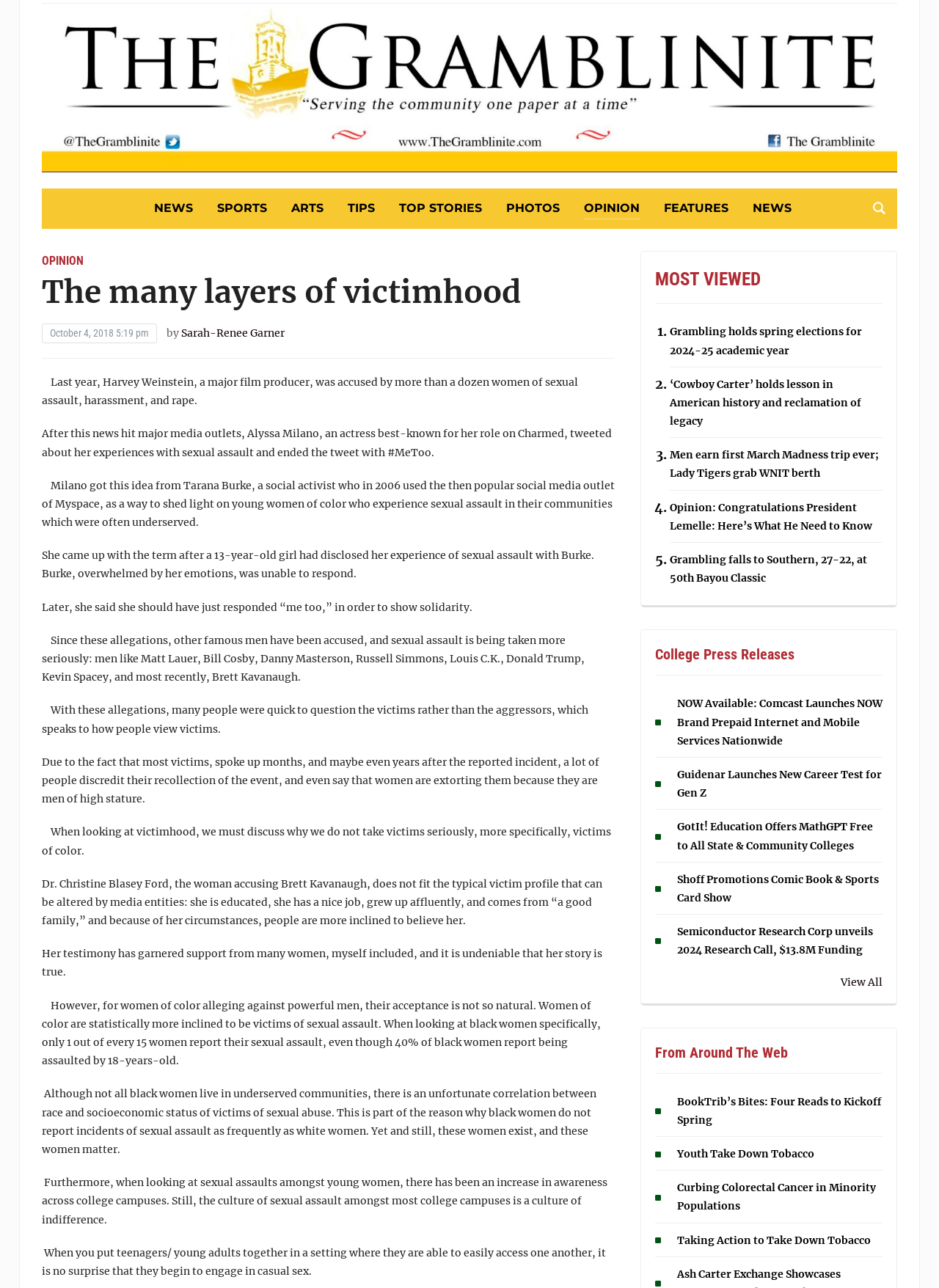Please identify the coordinates of the bounding box for the clickable region that will accomplish this instruction: "View the most viewed article 'Grambling holds spring elections for 2024-25 academic year'".

[0.714, 0.253, 0.918, 0.277]